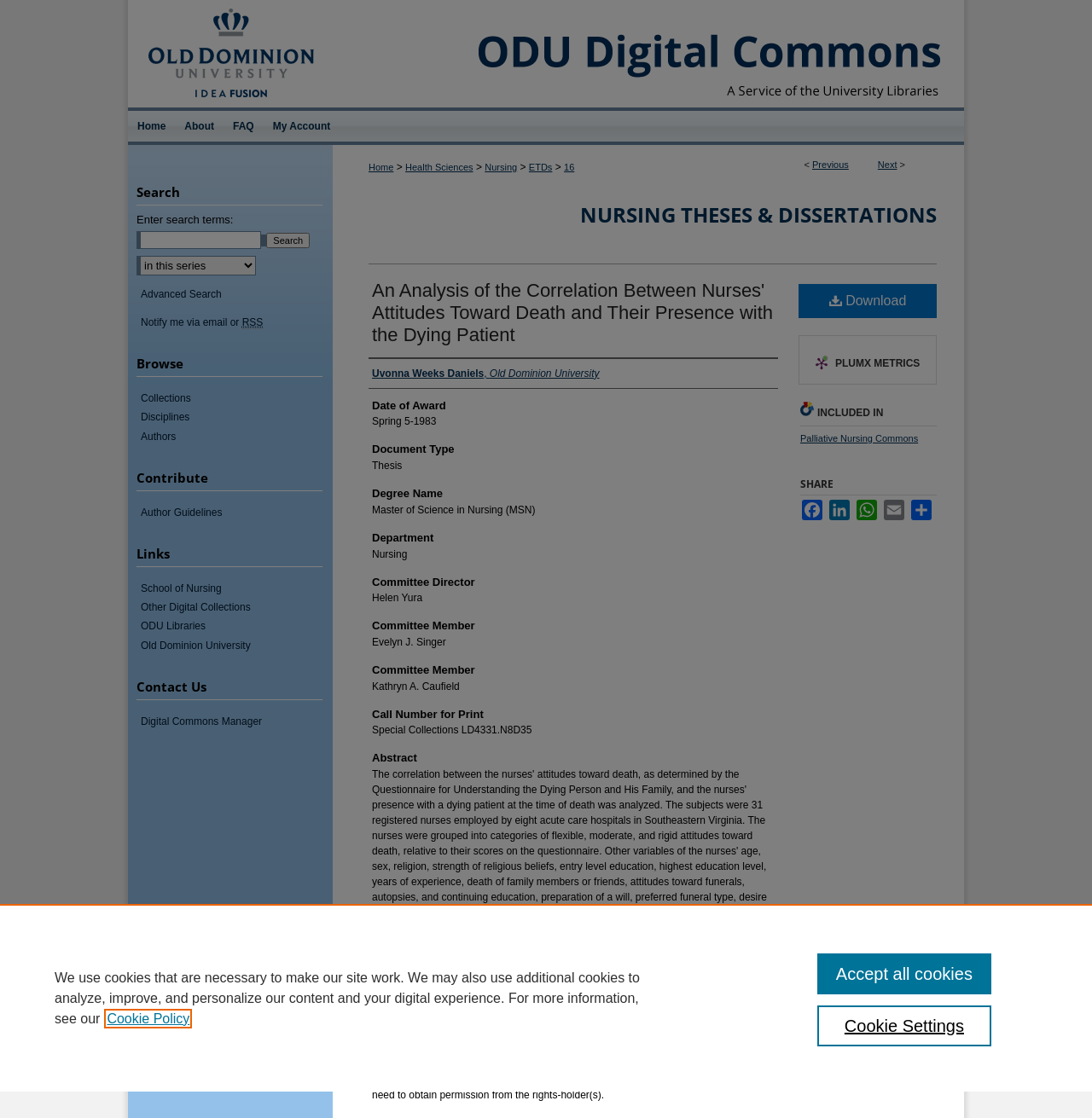Locate the bounding box coordinates of the element's region that should be clicked to carry out the following instruction: "View previous page". The coordinates need to be four float numbers between 0 and 1, i.e., [left, top, right, bottom].

[0.744, 0.143, 0.777, 0.152]